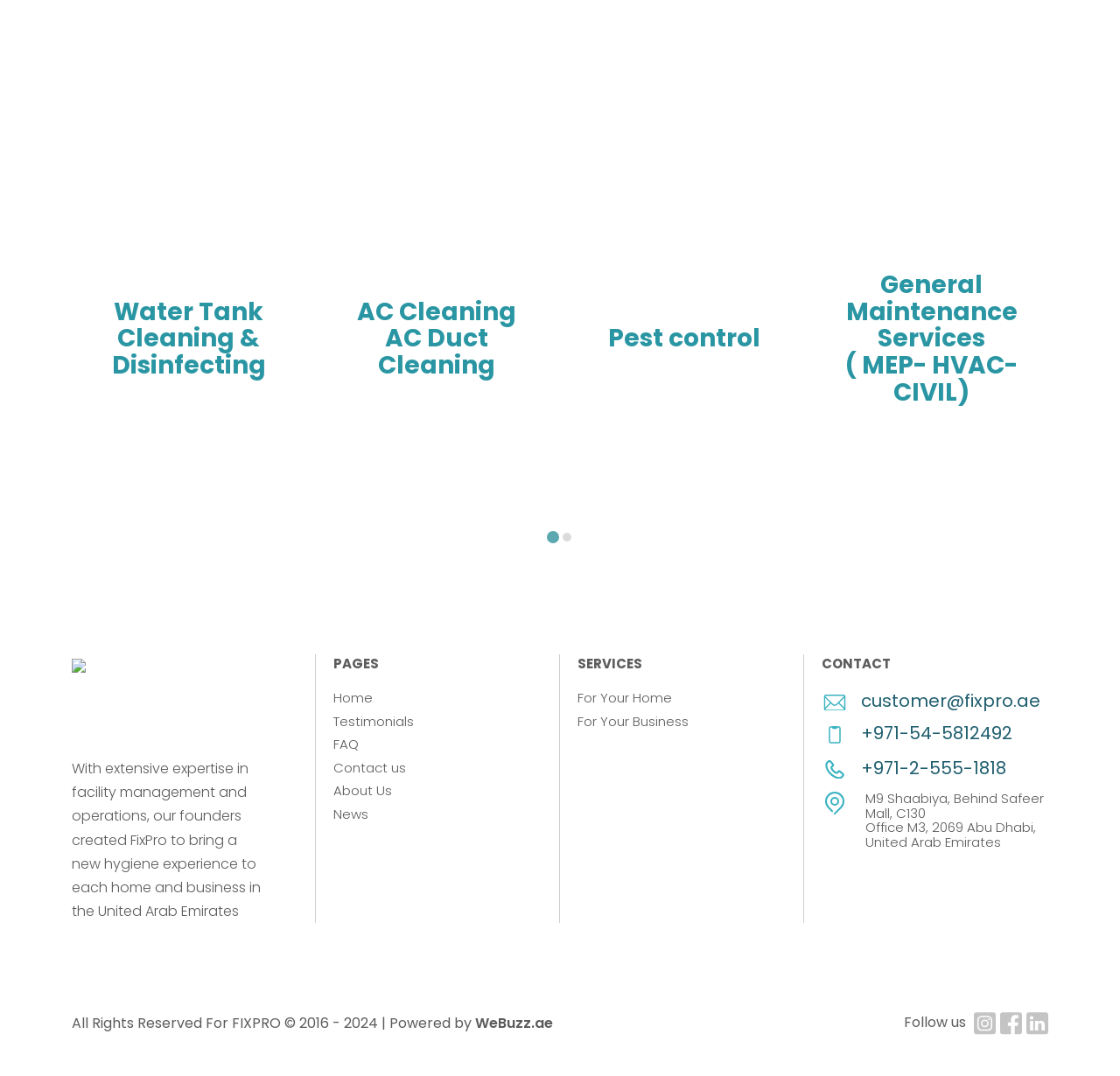Please identify the bounding box coordinates of the element's region that should be clicked to execute the following instruction: "Click on the 'AC Cleaning AC Duct Cleaning VIEW SERVICE' link". The bounding box coordinates must be four float numbers between 0 and 1, i.e., [left, top, right, bottom].

[0.072, 0.017, 0.265, 0.452]